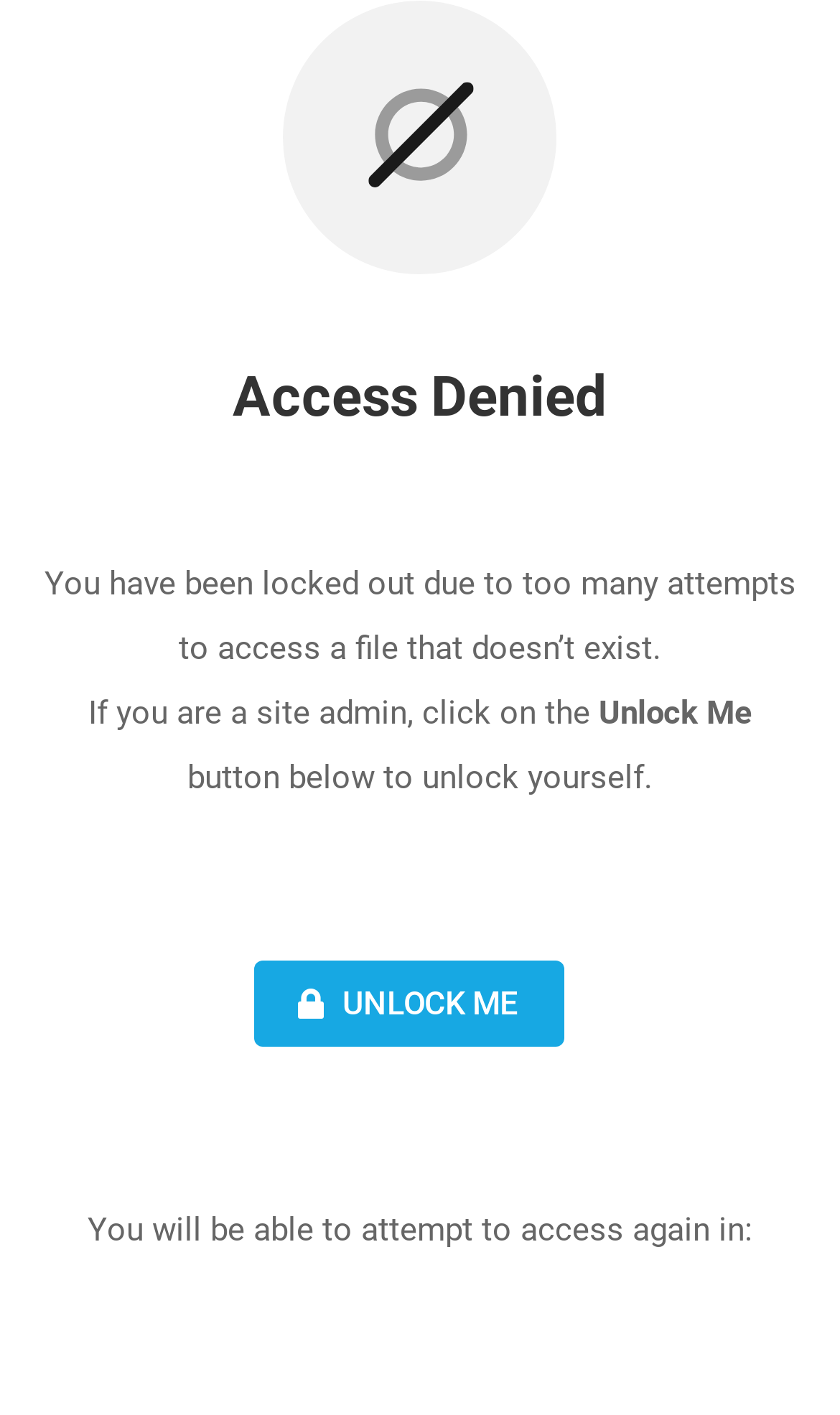Use one word or a short phrase to answer the question provided: 
What is the reason for access denial?

Too many attempts to access a file that doesn’t exist